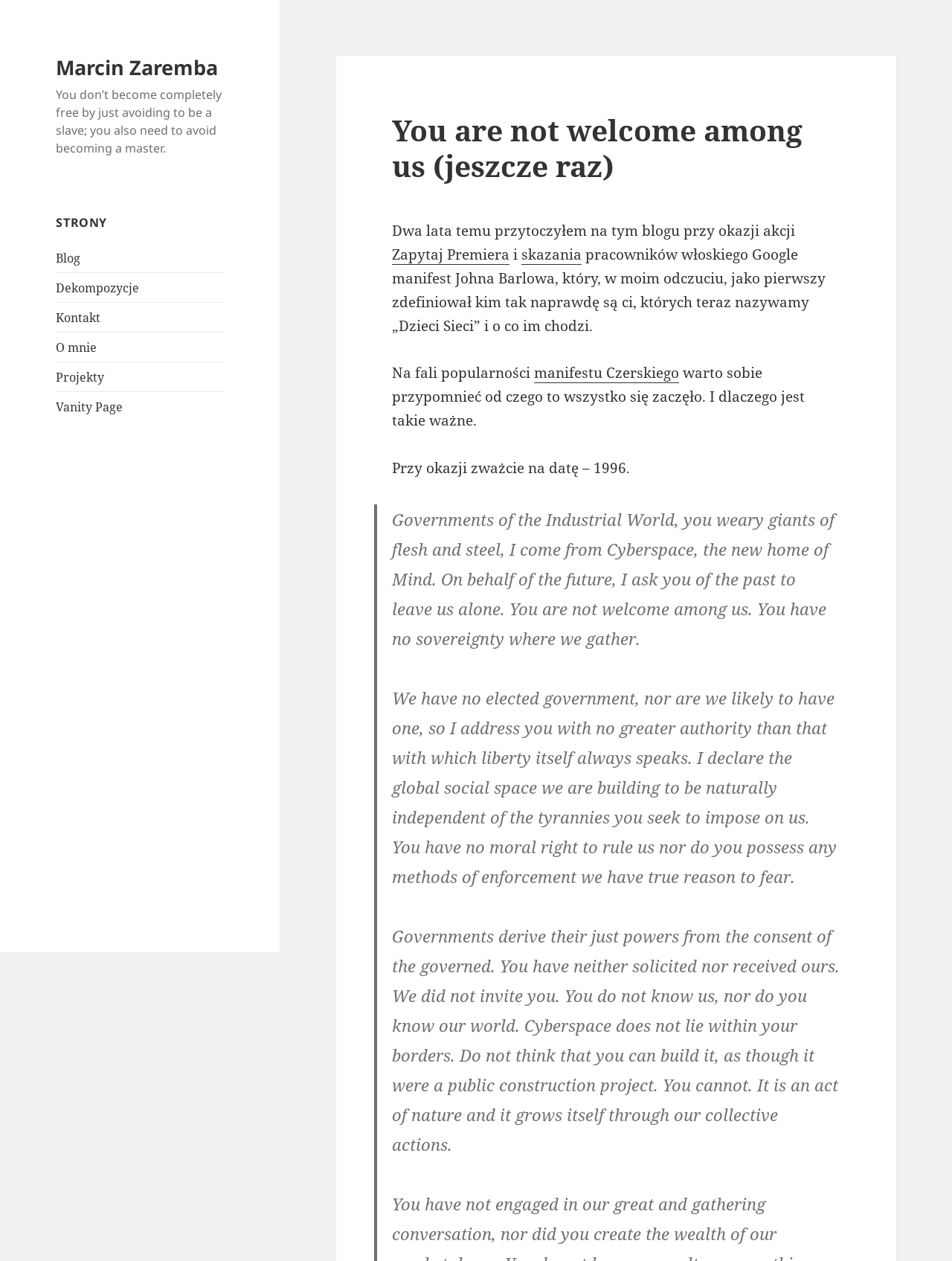What is the main topic of this blog post?
Answer briefly with a single word or phrase based on the image.

Cyberspace and government